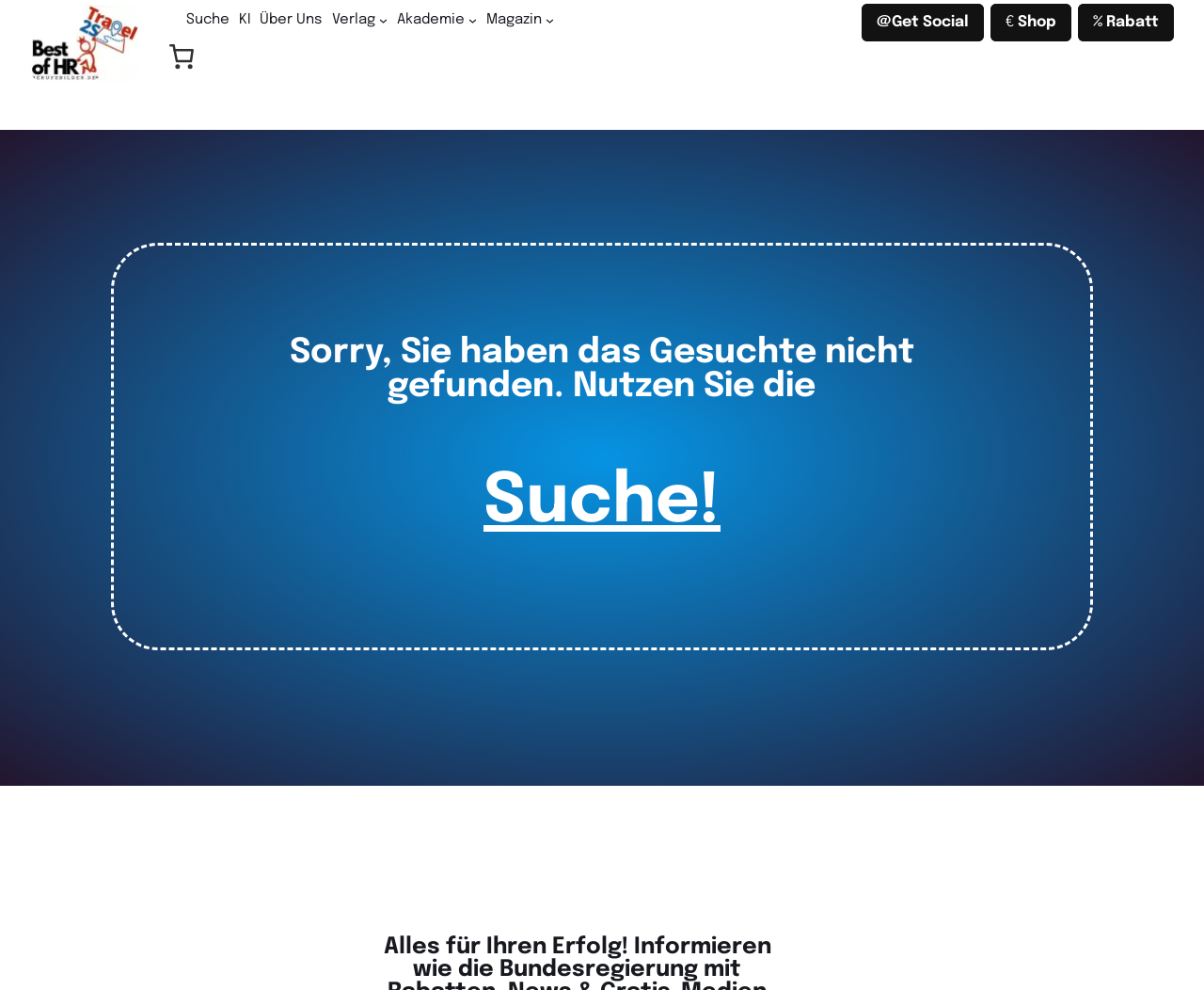Please identify the bounding box coordinates of the clickable area that will allow you to execute the instruction: "Click the Über Uns link".

[0.216, 0.011, 0.267, 0.029]